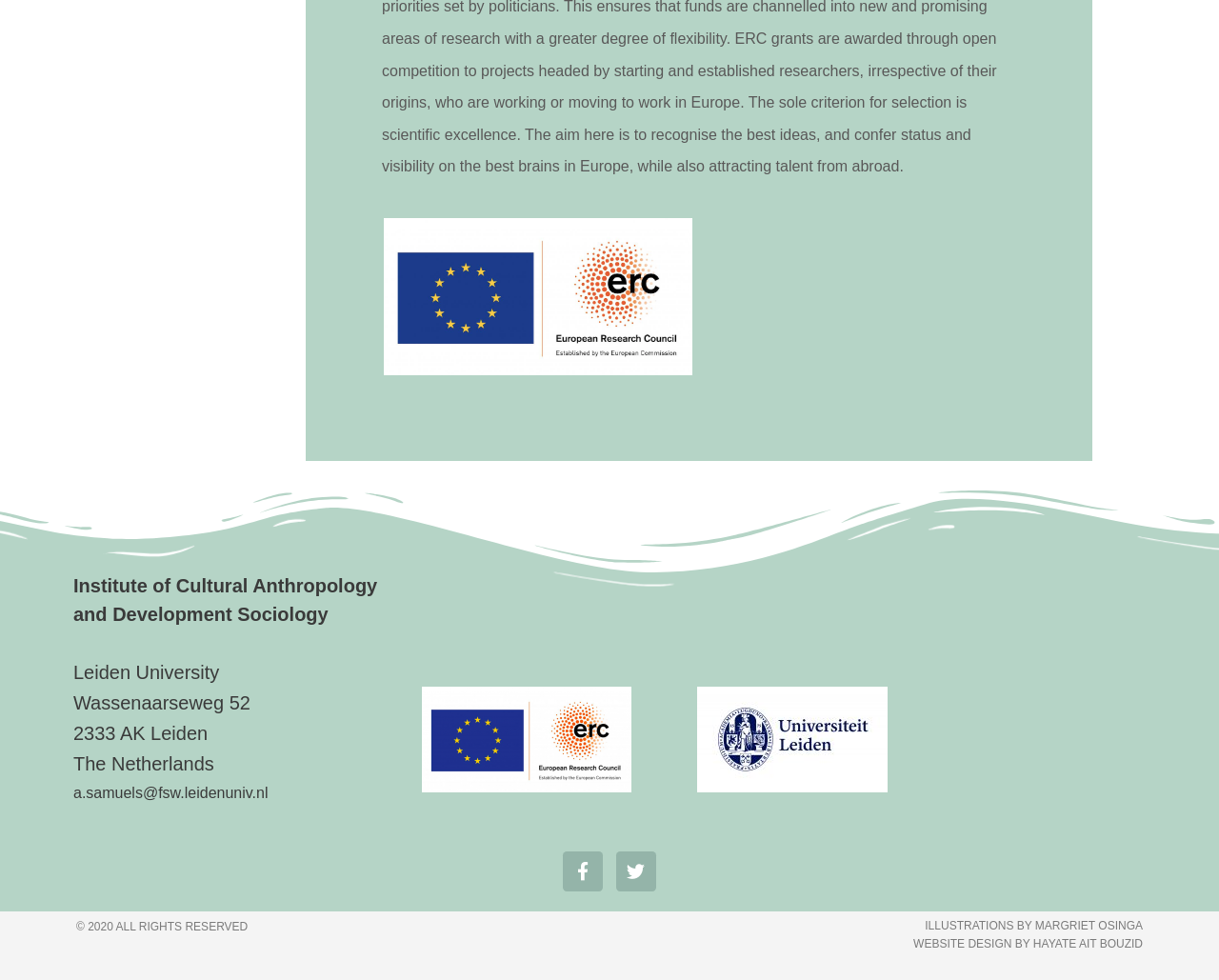How many social media links are present?
Based on the image, answer the question with a single word or brief phrase.

2